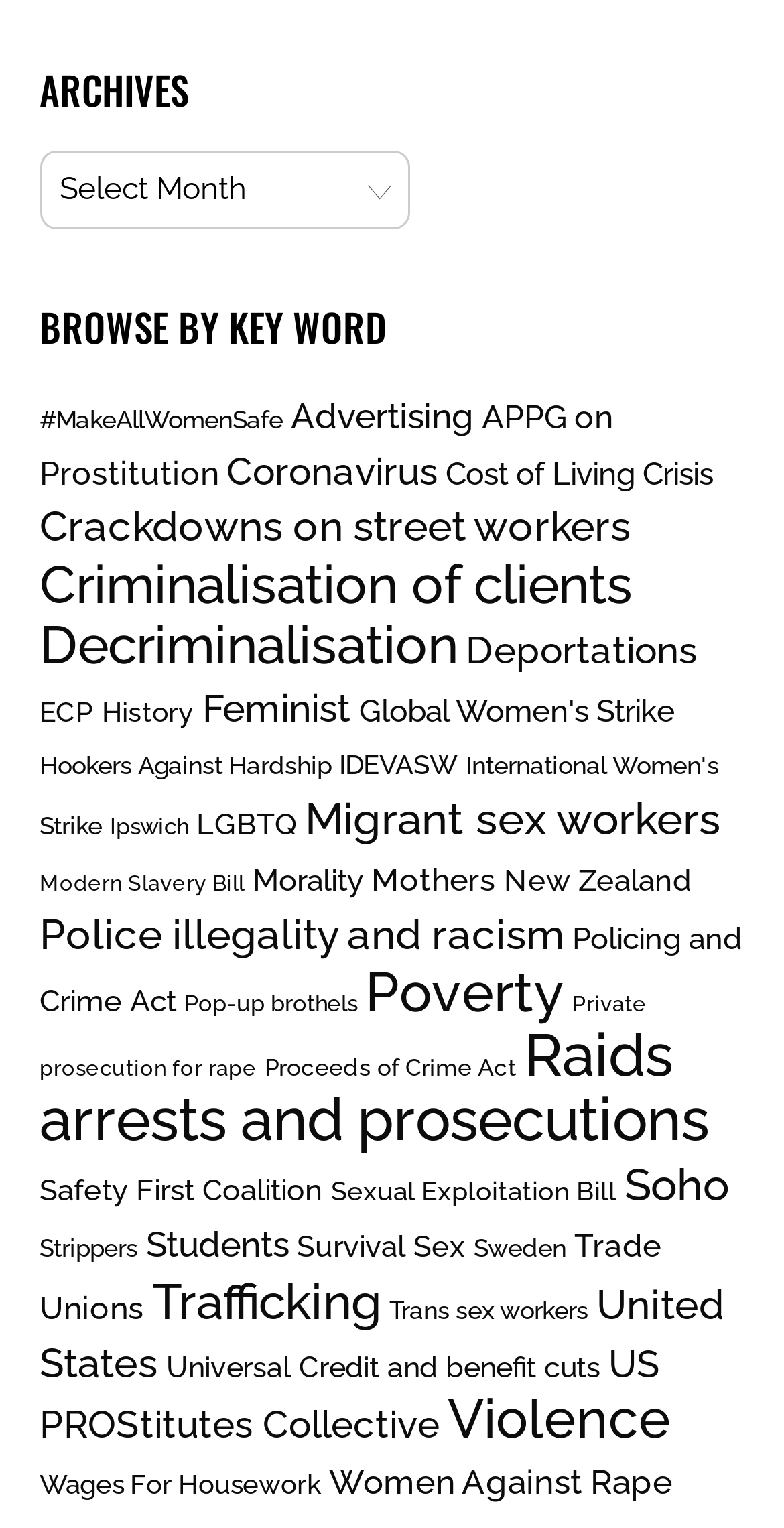Respond with a single word or phrase:
What is the first keyword listed?

#MakeAllWomenSafe